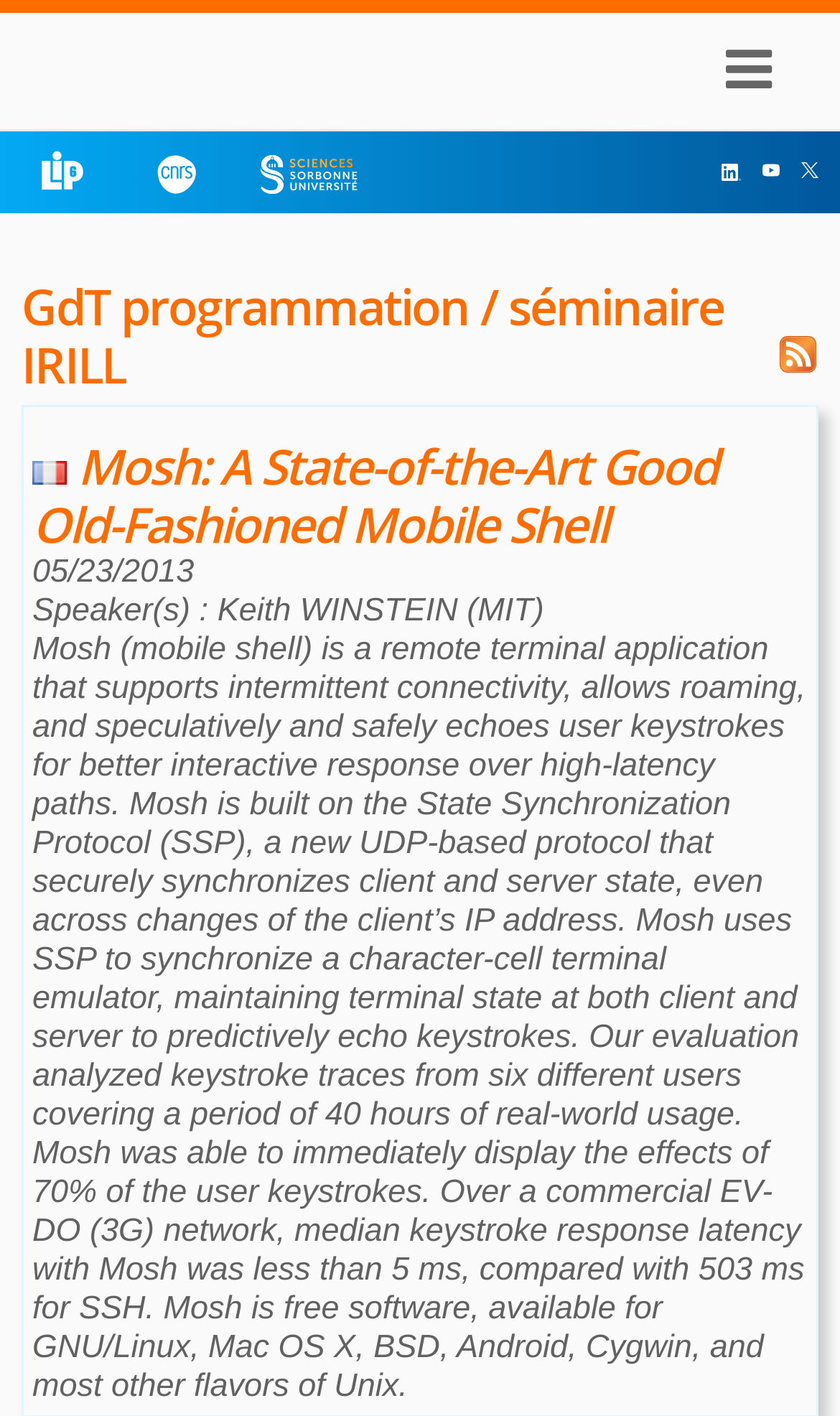Who is the speaker of the seminar?
Based on the visual, give a brief answer using one word or a short phrase.

Keith WINSTEIN (MIT)